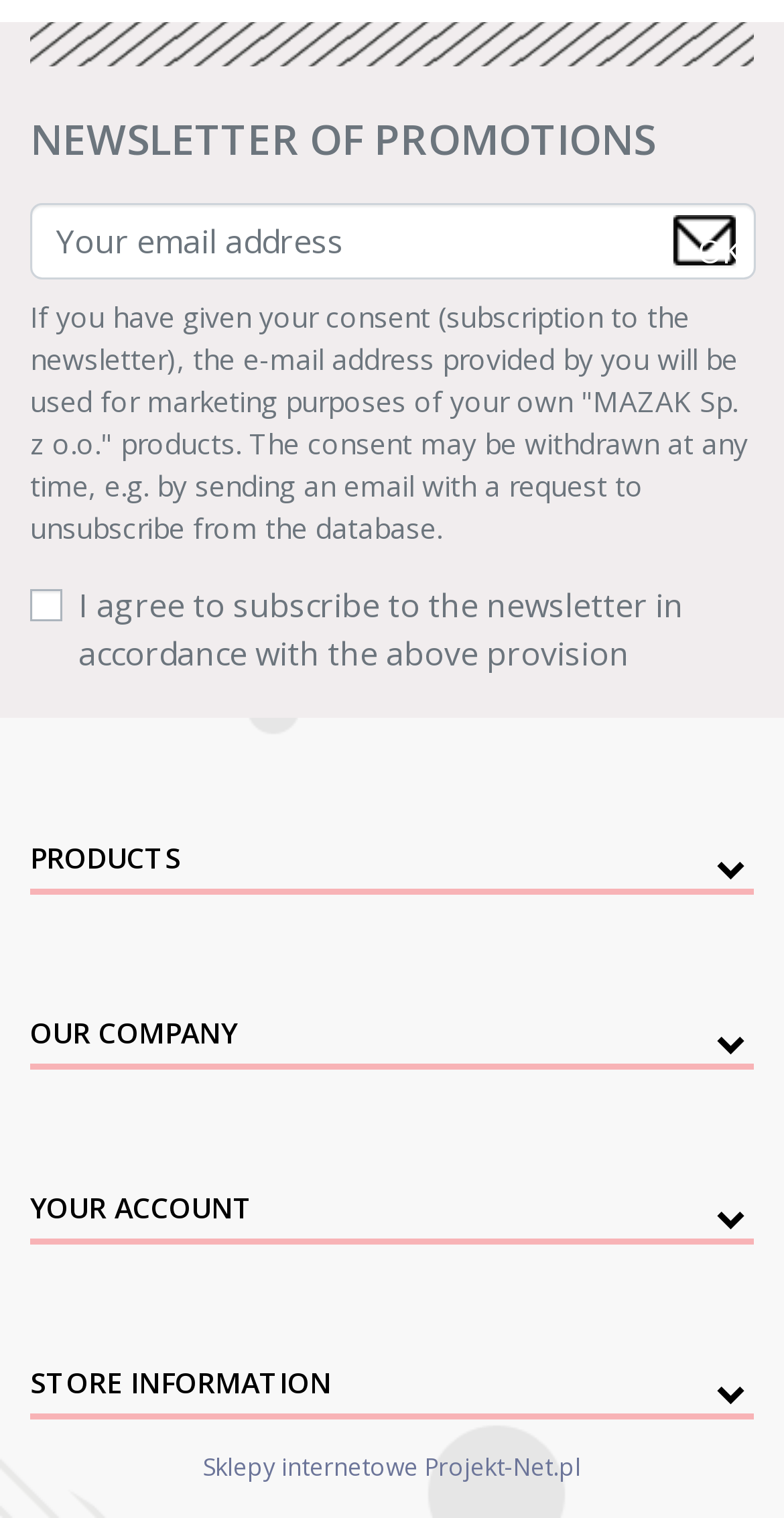Please find the bounding box coordinates of the element that must be clicked to perform the given instruction: "visit store information". The coordinates should be four float numbers from 0 to 1, i.e., [left, top, right, bottom].

[0.038, 0.887, 0.962, 0.936]